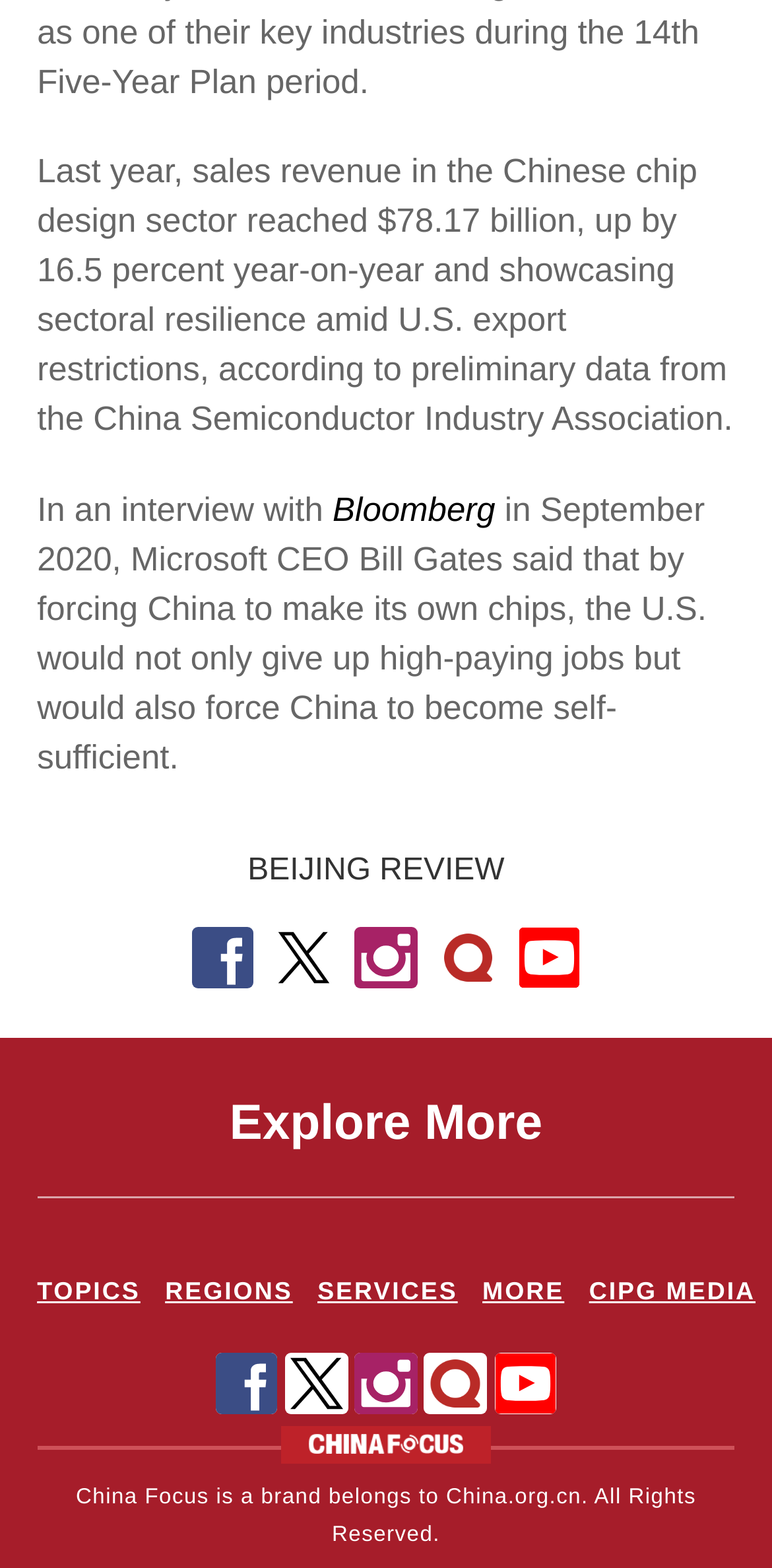Using the format (top-left x, top-left y, bottom-right x, bottom-right y), and given the element description, identify the bounding box coordinates within the screenshot: alt="Share to Quora"

[0.55, 0.871, 0.64, 0.891]